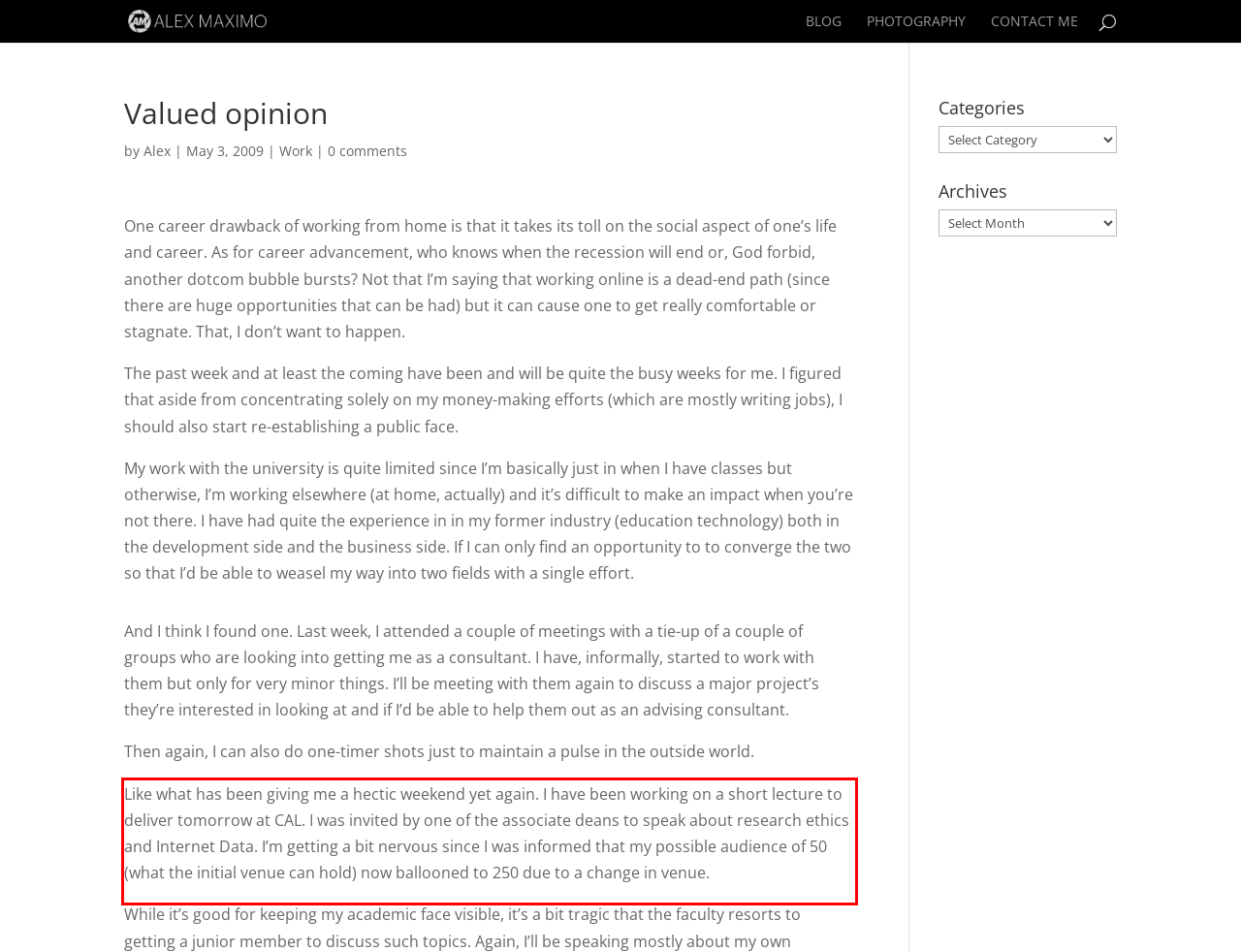Given a screenshot of a webpage with a red bounding box, please identify and retrieve the text inside the red rectangle.

Like what has been giving me a hectic weekend yet again. I have been working on a short lecture to deliver tomorrow at CAL. I was invited by one of the associate deans to speak about research ethics and Internet Data. I’m getting a bit nervous since I was informed that my possible audience of 50 (what the initial venue can hold) now ballooned to 250 due to a change in venue.